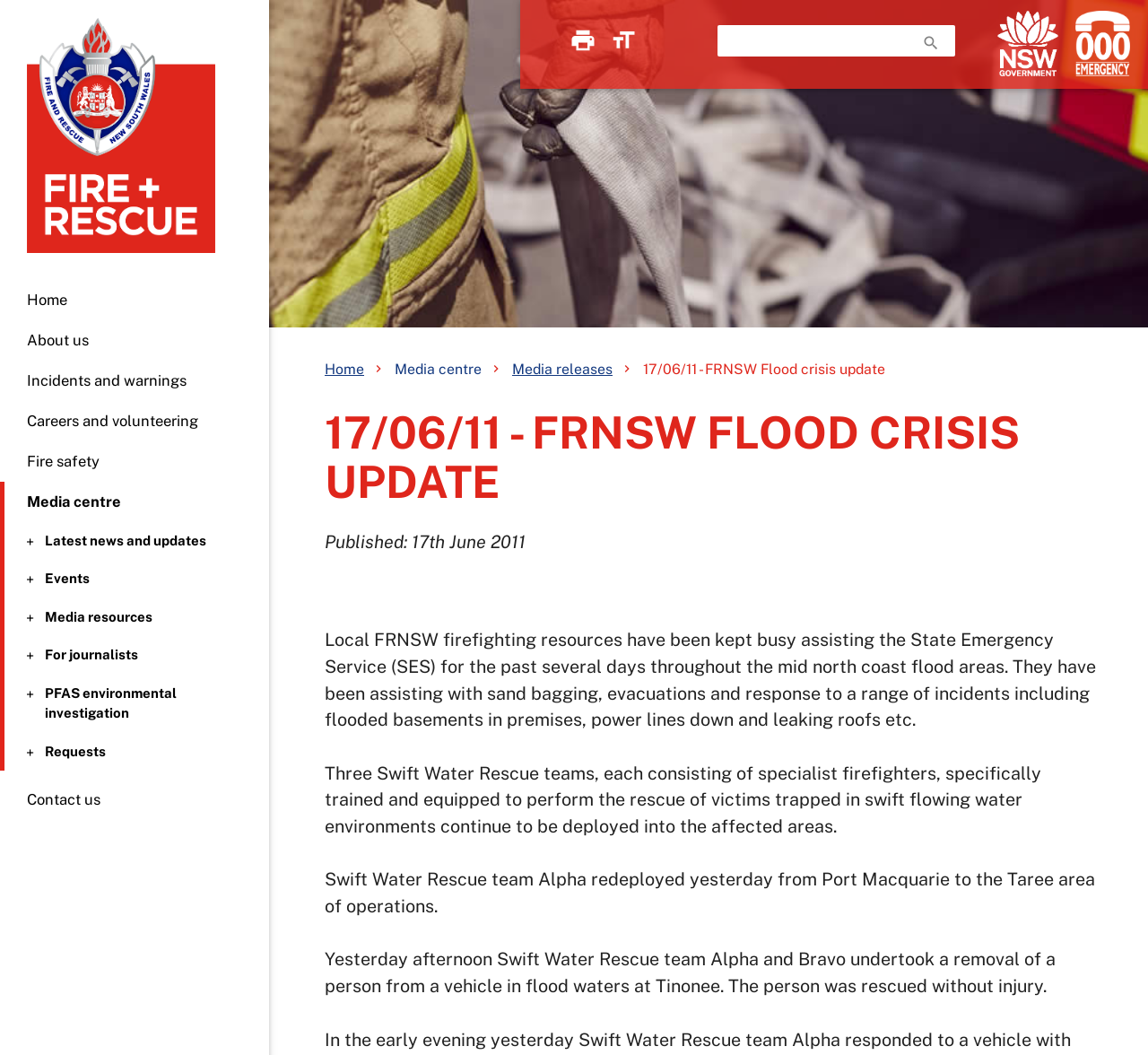Analyze and describe the webpage in a detailed narrative.

The webpage is about the Fire and Rescue NSW Flood crisis update. At the top, there is a navigation section with a search form, where users can search the website. Below the search form, there are links to "NSW Government" and "Triple Zero (000)" on the right side, and a link to "Home" on the left side. 

Underneath, there are several sections of links and text. On the left side, there are links to "About us", "Incidents and warnings", "Careers and volunteering", "Fire safety", "Media centre", and "Contact us". On the right side, there are links to "Latest news and updates", "Events", "Media resources", "For journalists", "PFAS environmental investigation", and "Requests". 

In the main content area, there is a heading "17/06/11 - FRNSW FLOOD CRISIS UPDATE" followed by a publication date "Published: 17th June 2011". The main content is a series of paragraphs describing the flood crisis update, including the assistance provided by FRNSW firefighting resources, the deployment of Swift Water Rescue teams, and a specific rescue operation at Tinonee.